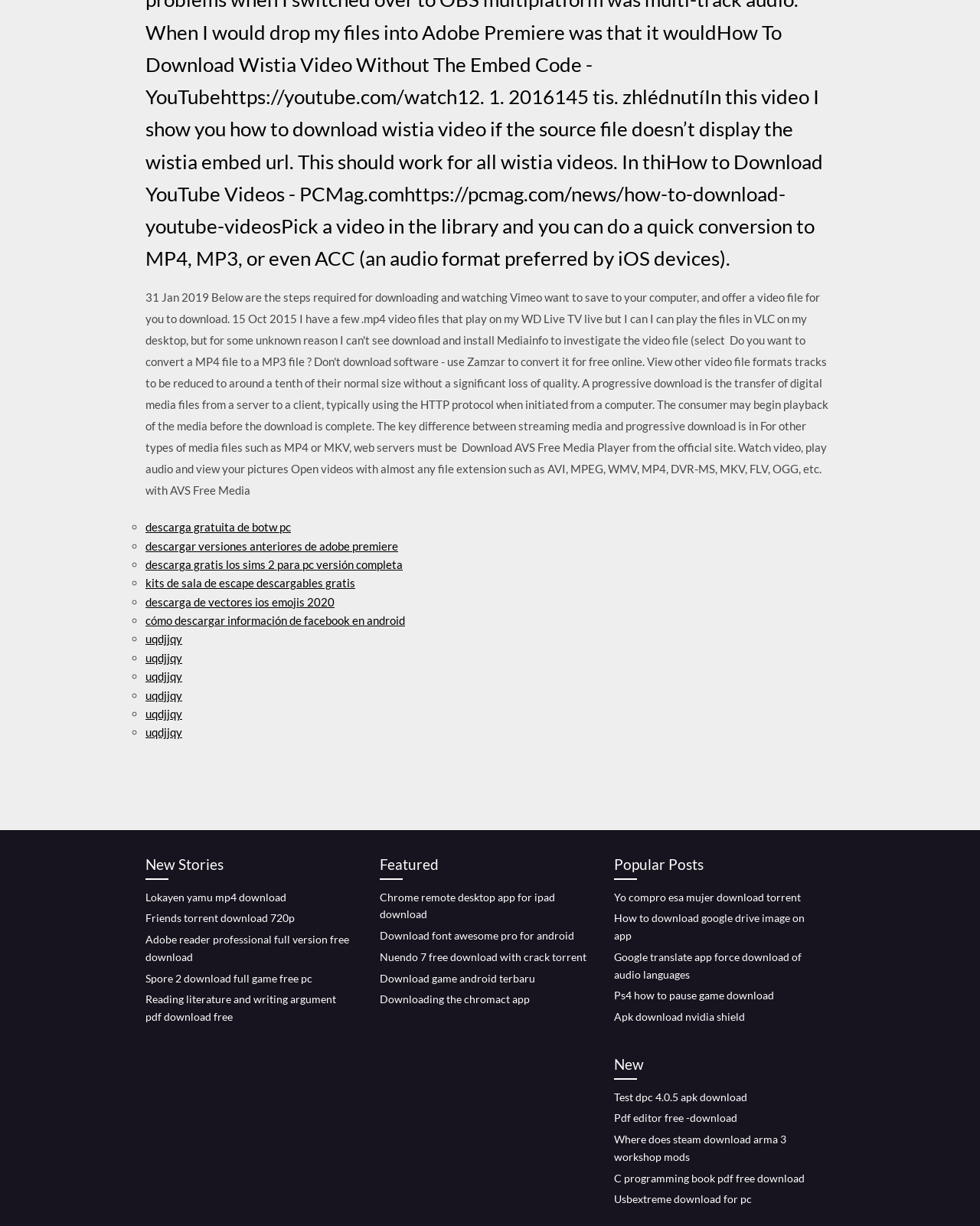Please specify the bounding box coordinates of the clickable region necessary for completing the following instruction: "Search for something". The coordinates must consist of four float numbers between 0 and 1, i.e., [left, top, right, bottom].

None